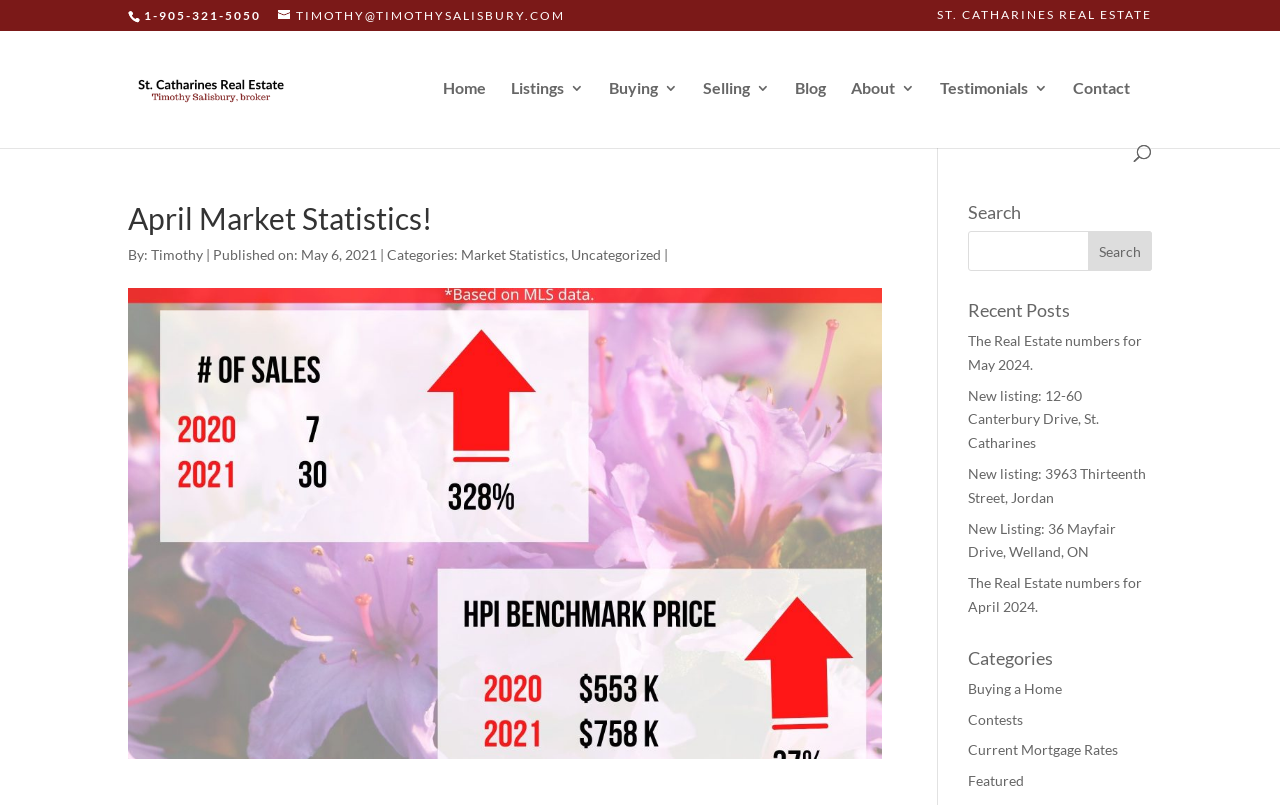Please determine the bounding box coordinates of the clickable area required to carry out the following instruction: "Click on 'Drink'". The coordinates must be four float numbers between 0 and 1, represented as [left, top, right, bottom].

None